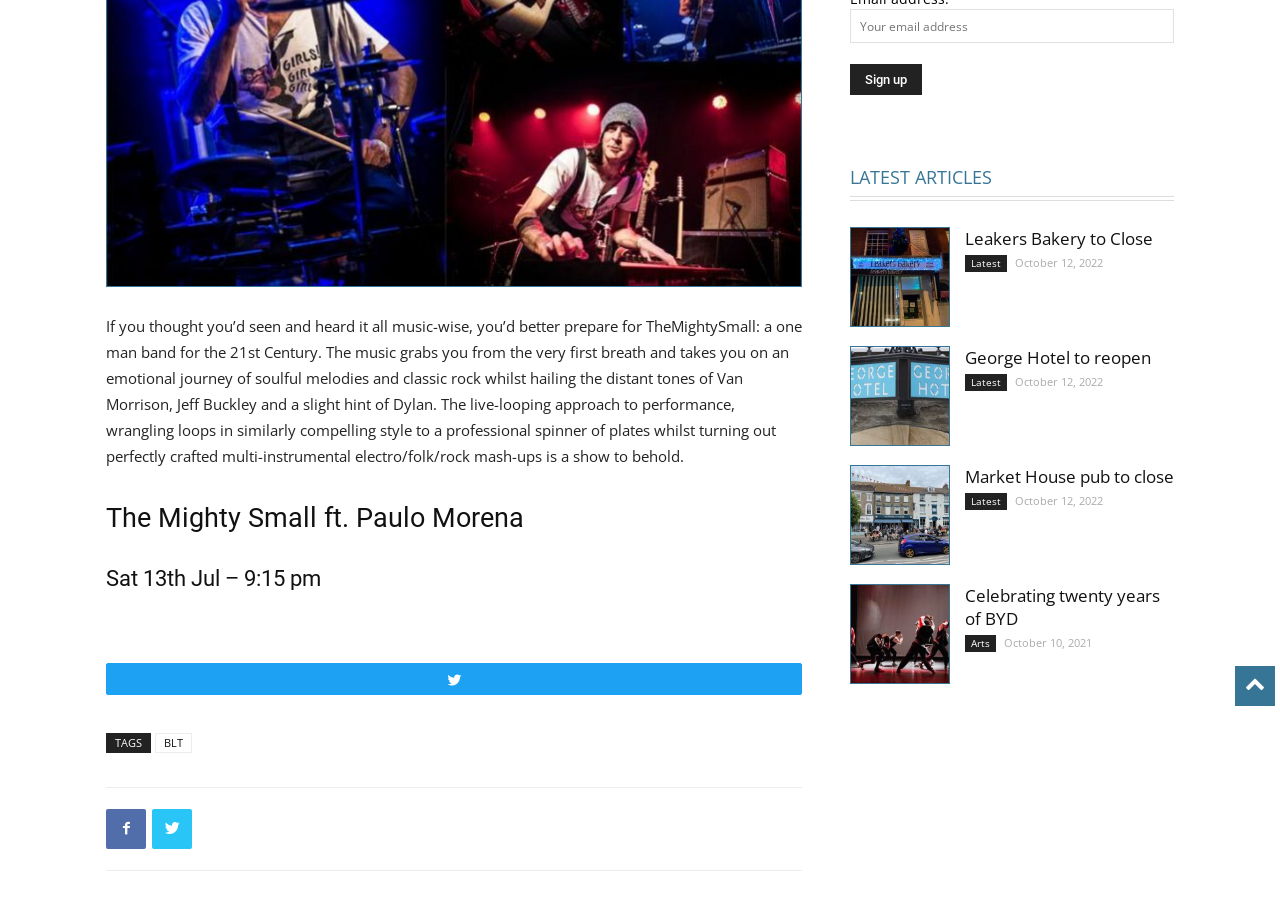Locate the bounding box for the described UI element: "value="Sign up"". Ensure the coordinates are four float numbers between 0 and 1, formatted as [left, top, right, bottom].

[0.664, 0.071, 0.72, 0.106]